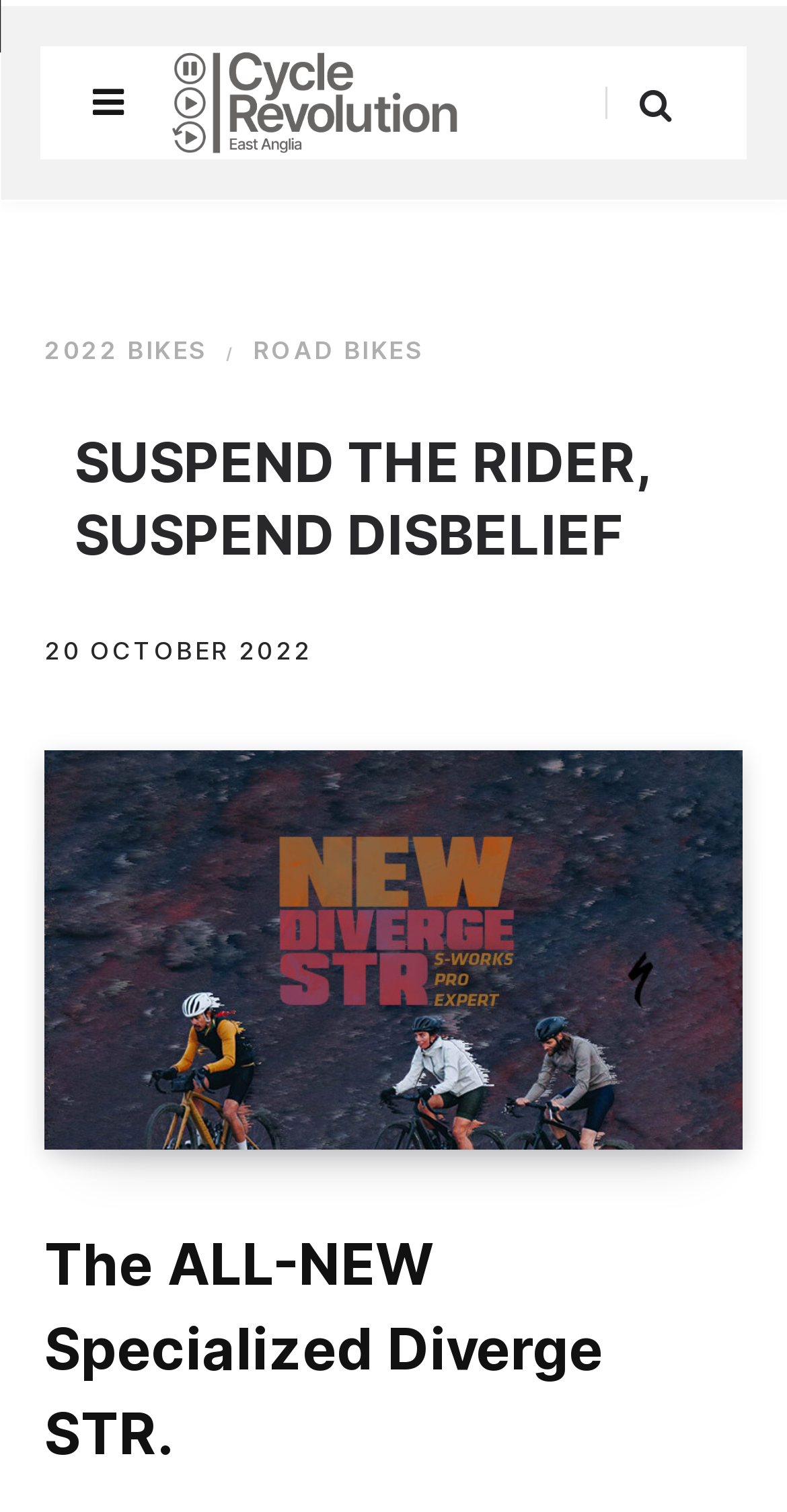Give a one-word or short phrase answer to this question: 
What is the date of the article?

20 OCTOBER 2022